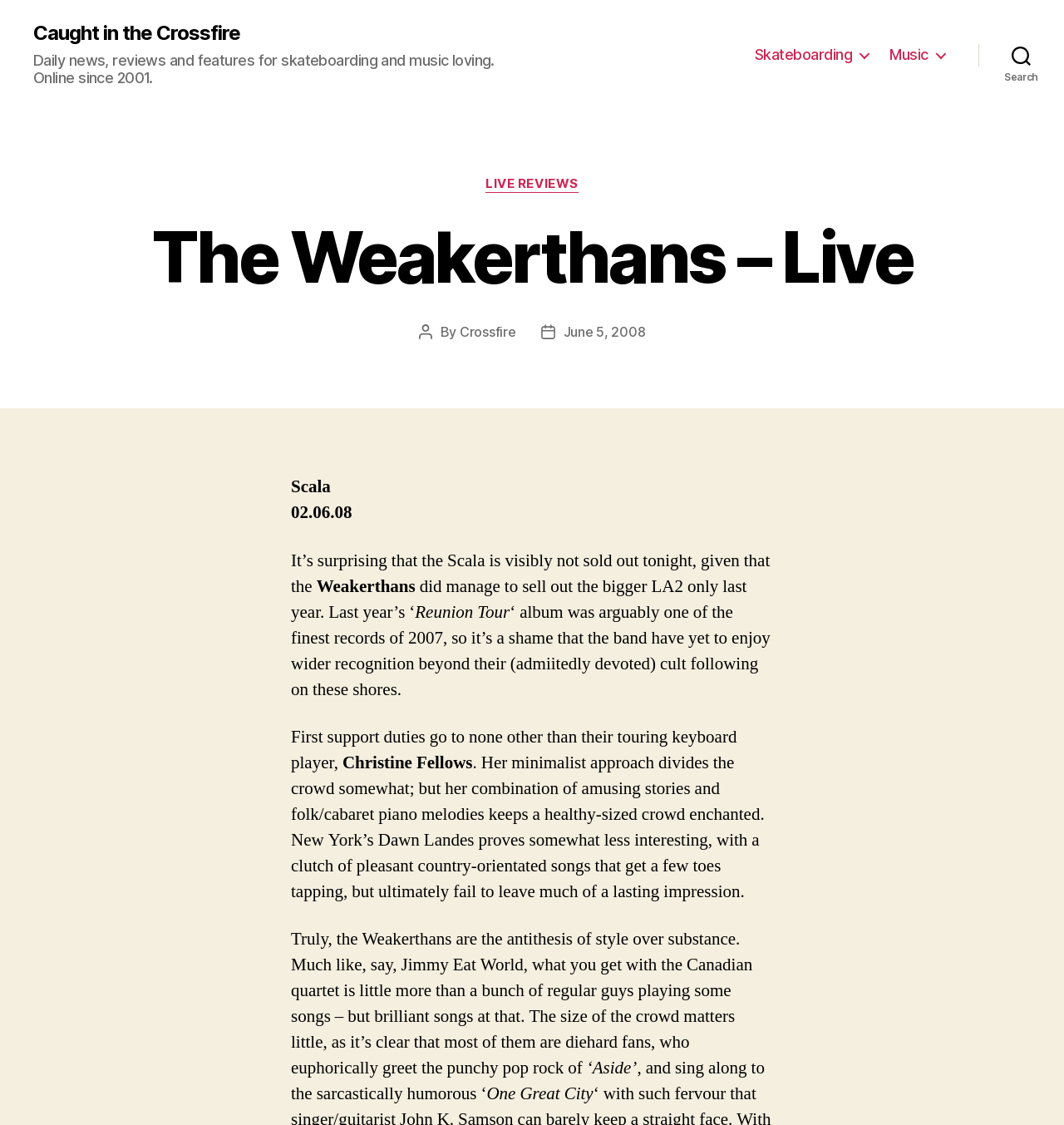Who is the author of the article? Using the information from the screenshot, answer with a single word or phrase.

Crossfire